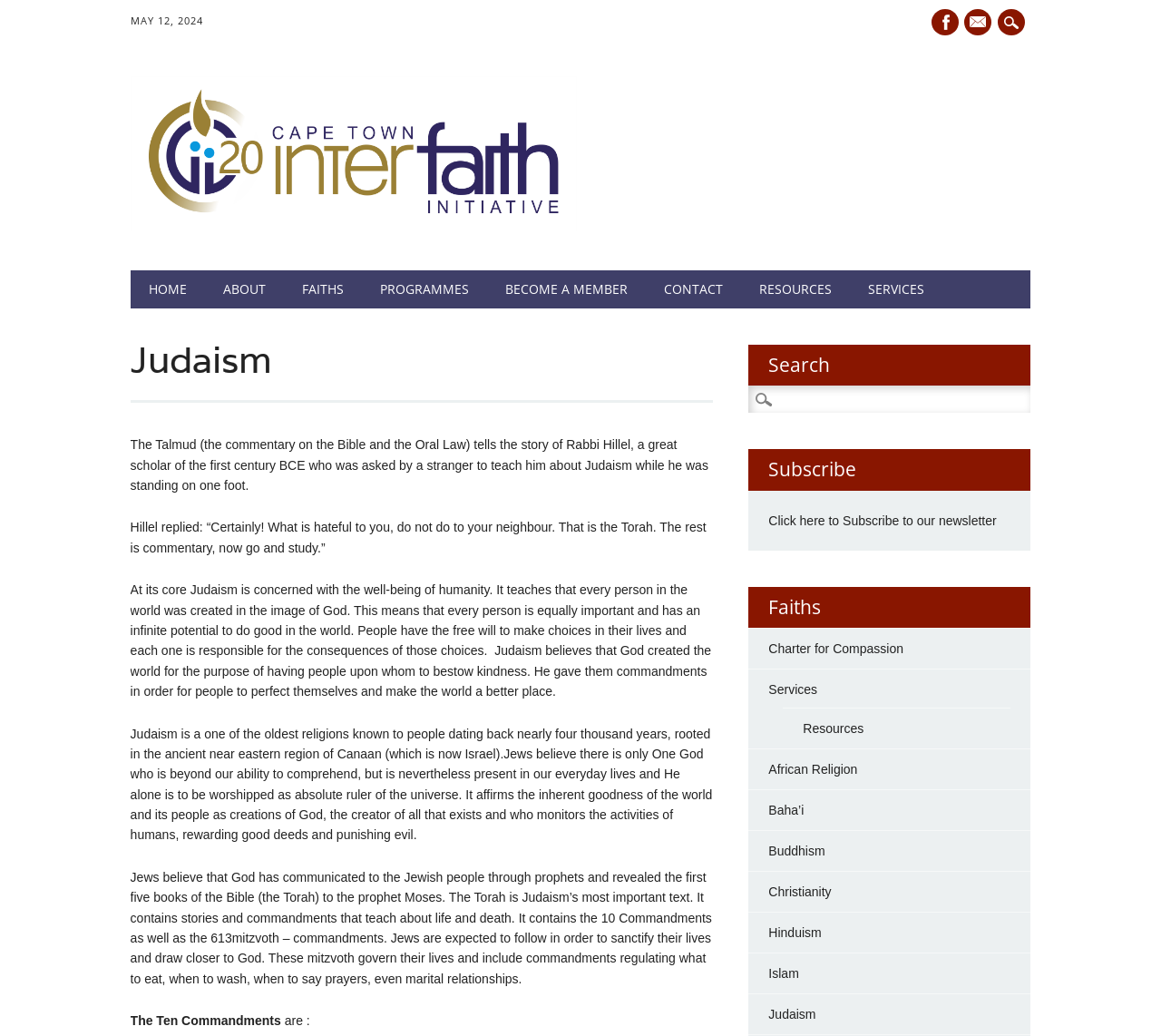Identify the bounding box coordinates of the HTML element based on this description: "parent_node: Search for: name="s"".

[0.645, 0.372, 0.888, 0.399]